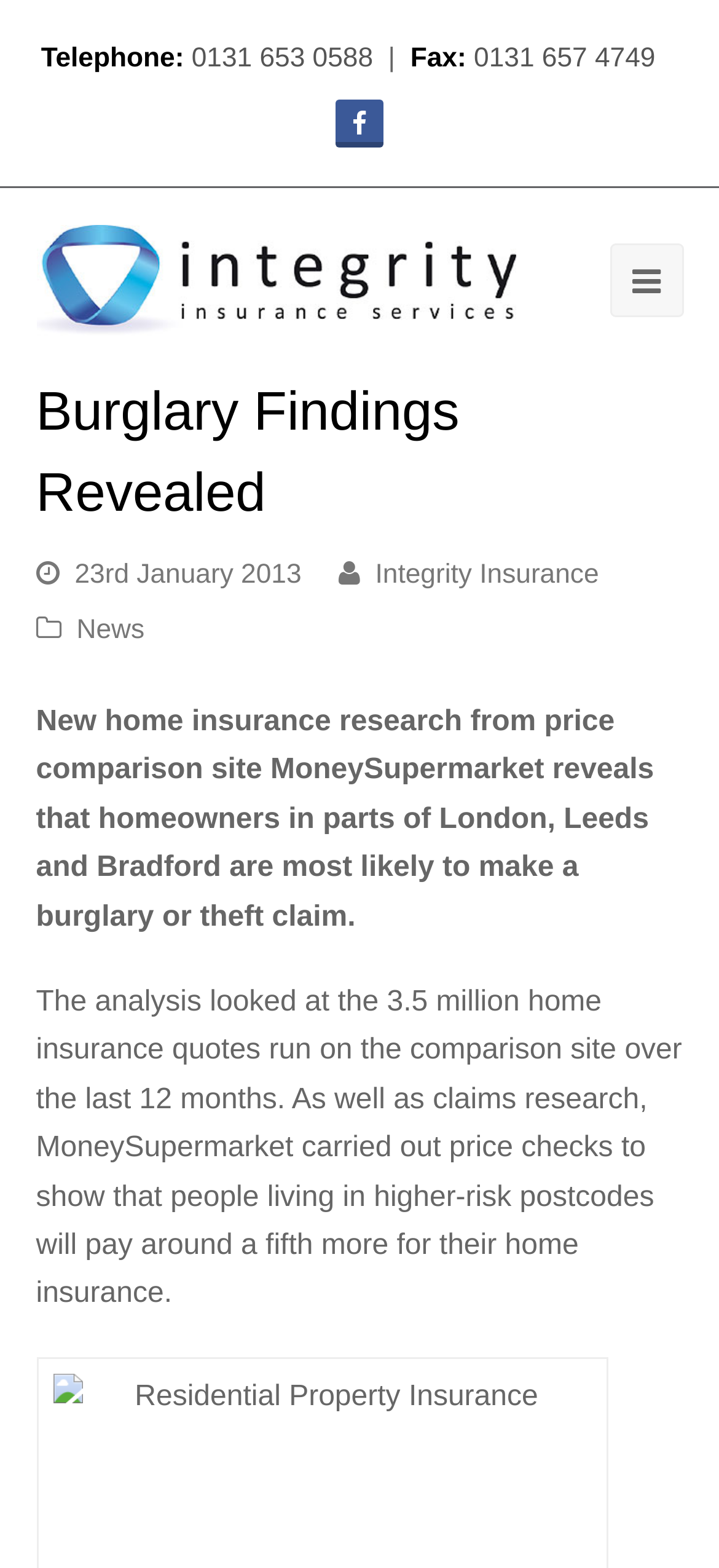Bounding box coordinates are specified in the format (top-left x, top-left y, bottom-right x, bottom-right y). All values are floating point numbers bounded between 0 and 1. Please provide the bounding box coordinate of the region this sentence describes: 0131 653 0588

[0.266, 0.028, 0.519, 0.047]